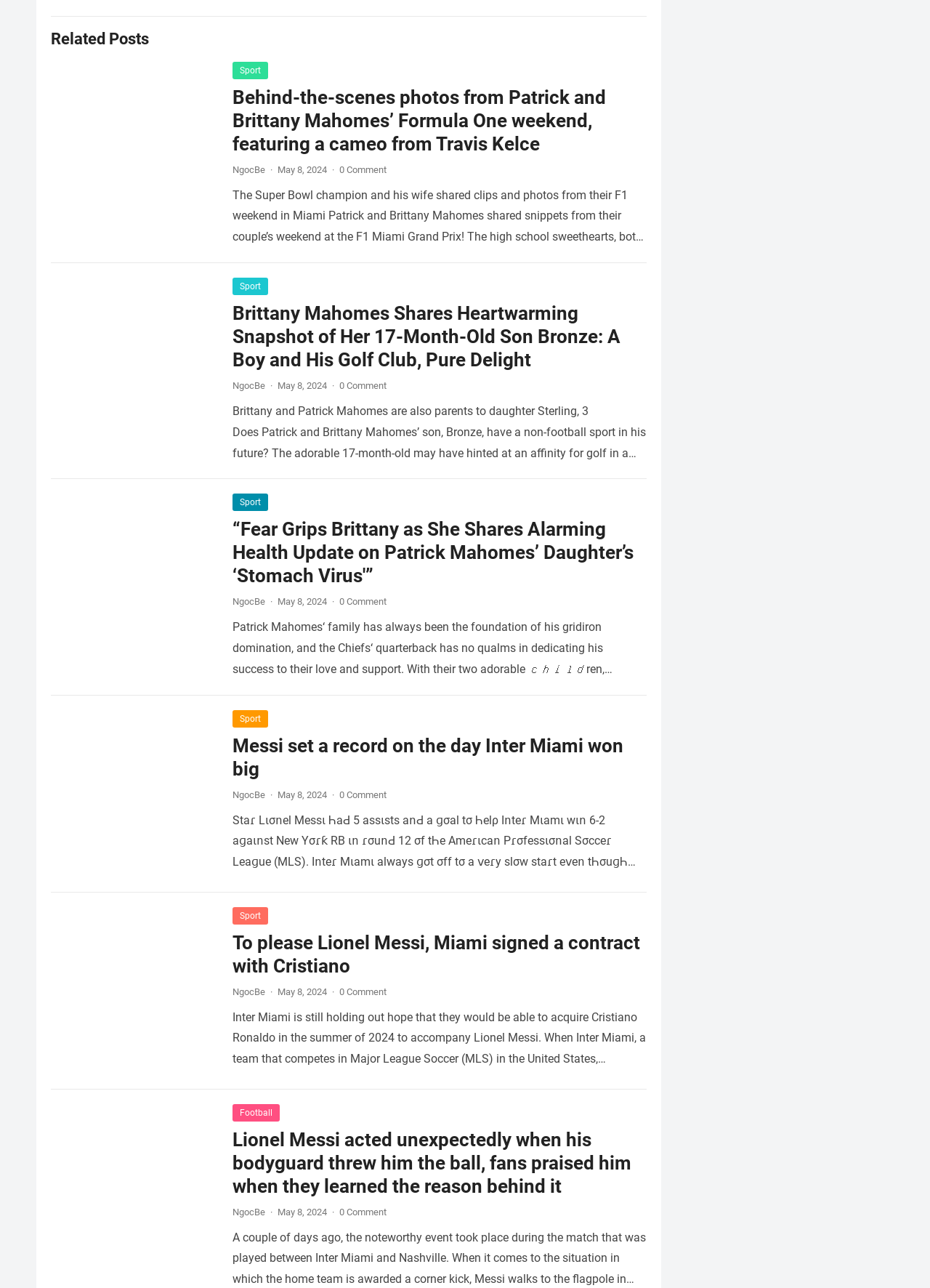Who is the wife of Patrick Mahomes?
Observe the image and answer the question with a one-word or short phrase response.

Brittany Mahomes